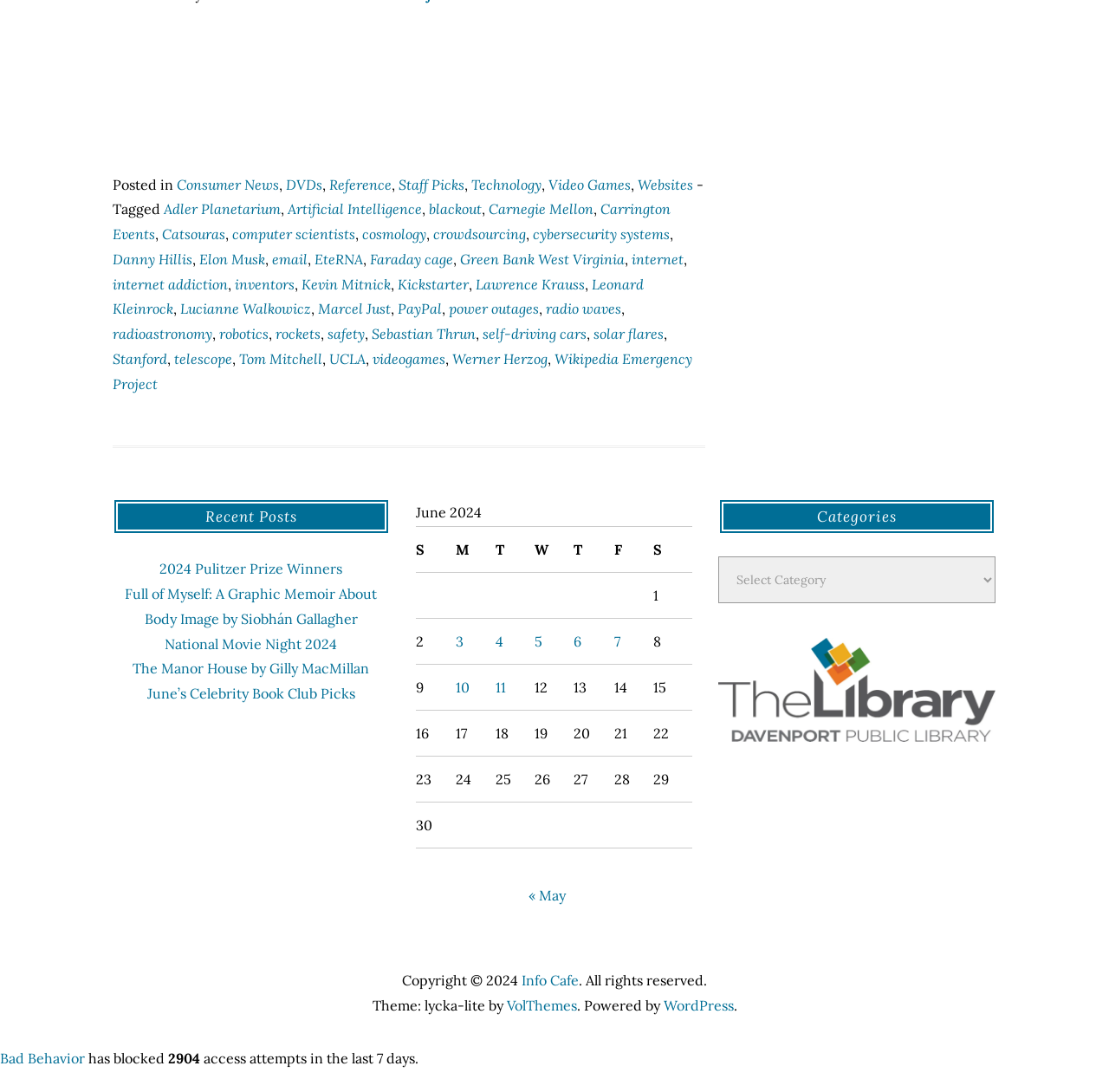Pinpoint the bounding box coordinates of the area that must be clicked to complete this instruction: "Explore the 'June 2024' table".

[0.375, 0.456, 0.624, 0.777]